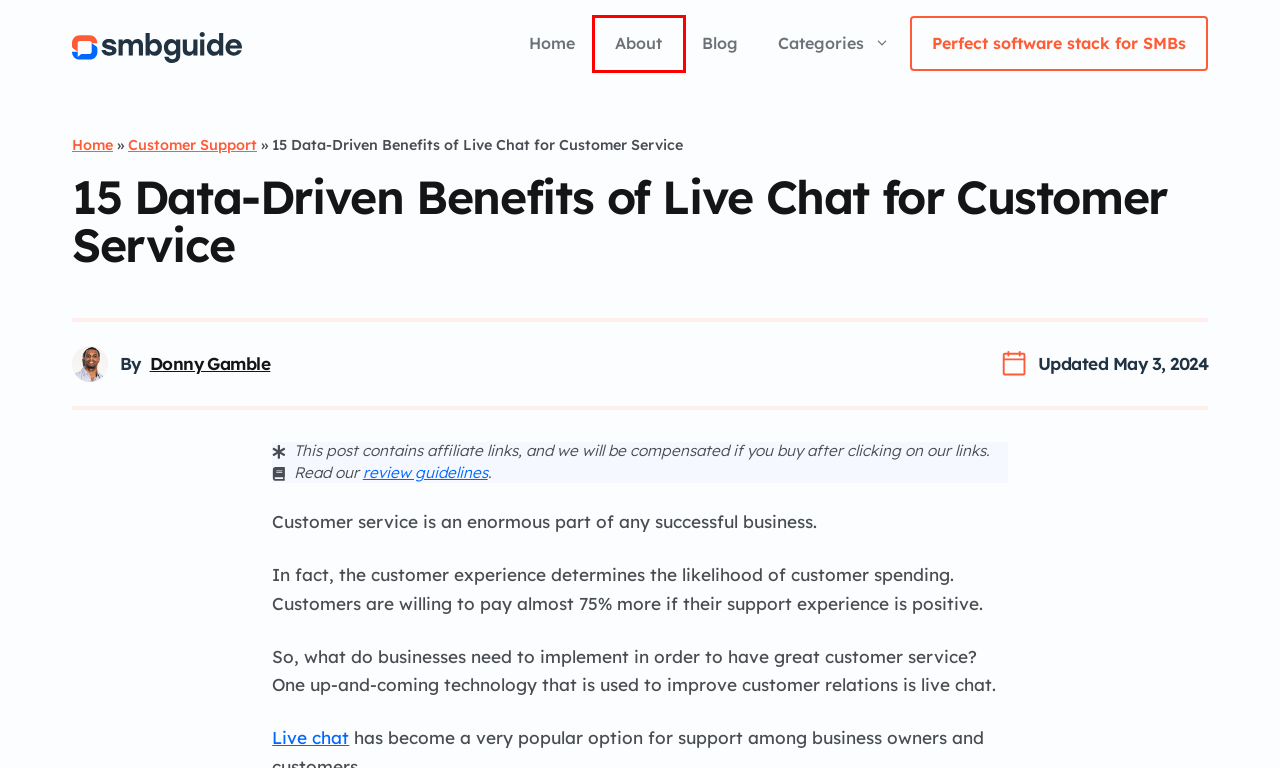Observe the provided screenshot of a webpage that has a red rectangle bounding box. Determine the webpage description that best matches the new webpage after clicking the element inside the red bounding box. Here are the candidates:
A. The SMB Guide Blog - SMB Guide
B. What is Live Chat? Definition, Examples, & How It Works
C. About SMB Guide
D. SMB Guide - Find the best software for your business
E. Beatrice Manuel - SMB Guide
F. Editorial Policy - SMB Guide
G. Donny Gamble - SMB Guide
H. Resources - SMB Guide

C